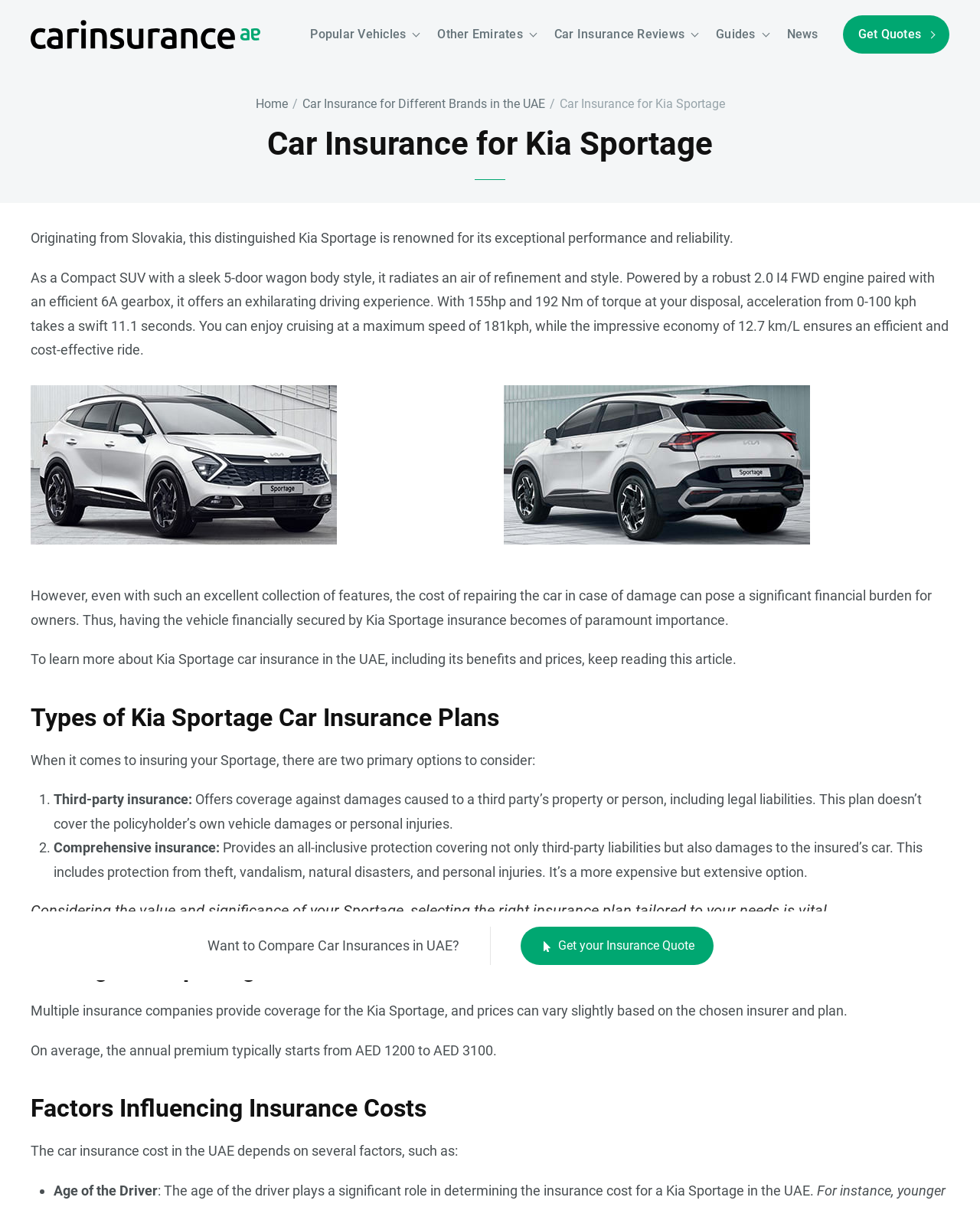Summarize the webpage in an elaborate manner.

This webpage is about car insurance for Kia Sportage in the UAE. At the top, there is a header section with links to "Car Insurance UAE", "Popular Vehicles", "Other Emirates", "Car Insurance Reviews", "Guides", and "News". Below this, there is a navigation bar with links to "Home", "Car Insurance for Different Brands in the UAE", and "Car Insurance for Kia Sportage".

The main content of the page starts with a heading "Car Insurance for Kia Sportage" followed by a brief description of the Kia Sportage, its performance, and reliability. There are two images of the Kia Sportage on the page, one on the left and one on the right.

The page then discusses the importance of having car insurance for the Kia Sportage, highlighting the financial burden of repairing the car in case of damage. It explains that there are two primary options for insuring the Sportage: third-party insurance and comprehensive insurance. The page provides a detailed description of each type of insurance, including their benefits and limitations.

Further down, the page discusses the average cost of Kia Sportage insurance, which ranges from AED 1200 to AED 3100 per year. It also explains the factors that influence insurance costs, such as the age of the driver.

At the bottom of the page, there is a call-to-action section with a link to "Get your Insurance Quote" and a button to compare car insurances in the UAE.